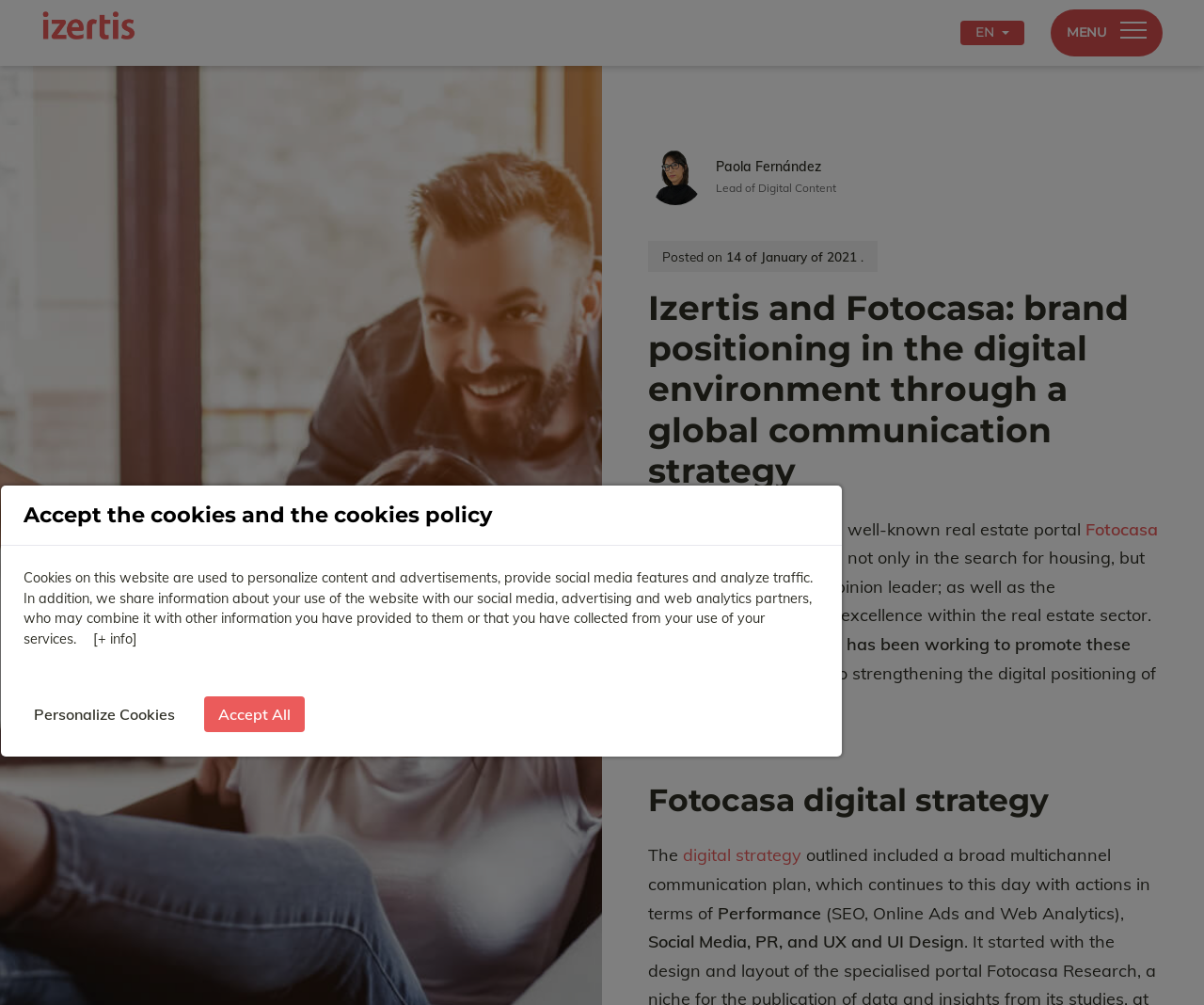What is the main heading of this webpage? Please extract and provide it.

Izertis and Fotocasa: brand positioning in the digital environment through a global communication strategy